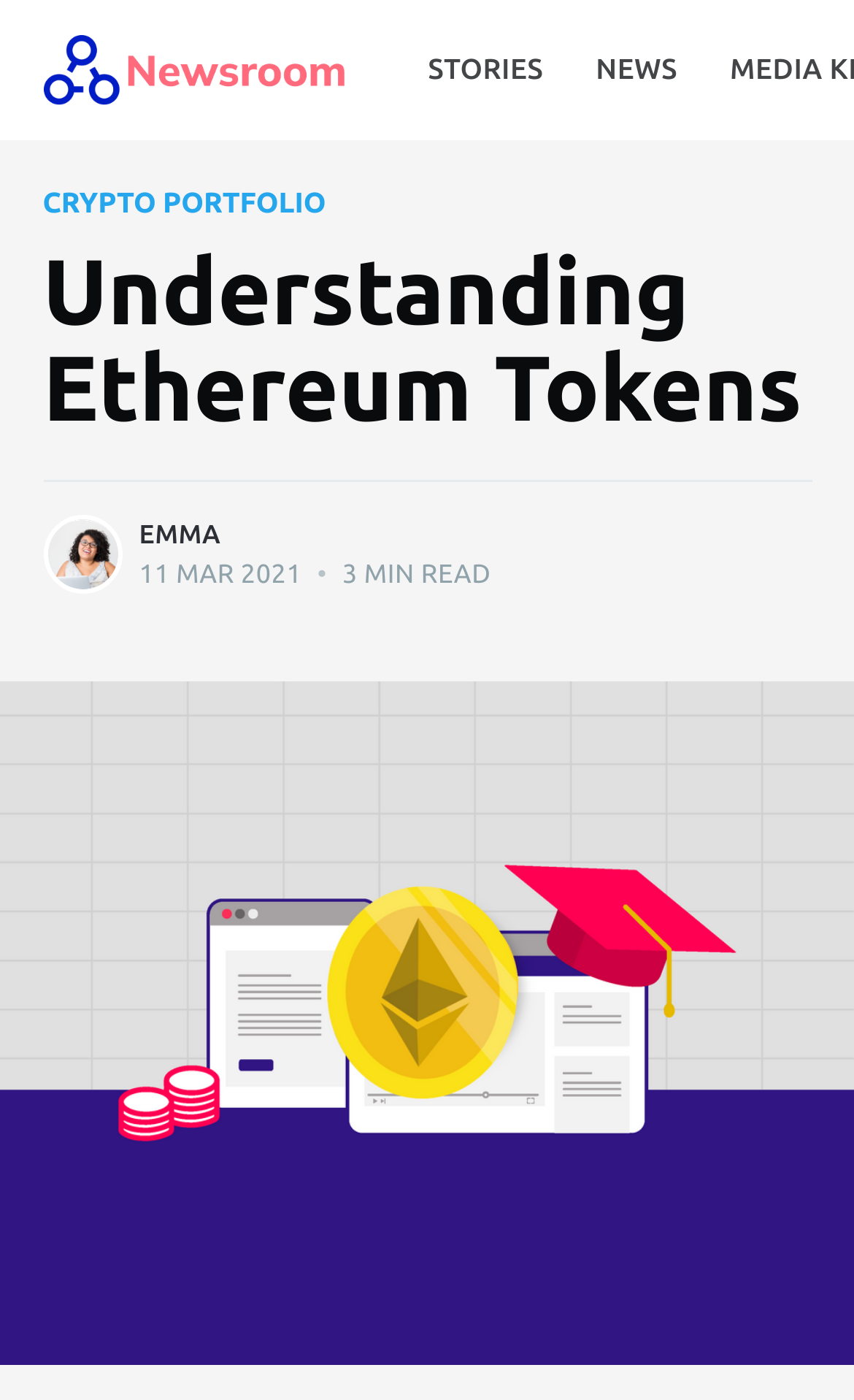Generate a comprehensive caption for the webpage you are viewing.

The webpage is about understanding Ethereum tokens, with a focus on providing a simple explanation. At the top left, there is a link to "The Oobit Newsroom" accompanied by an image. To the right of this, there are two more links, "STORIES" and "NEWS". 

Below these links, there is a header section that spans almost the entire width of the page. Within this section, there are several elements. On the left, there is a link to "CRYPTO PORTFOLIO", followed by a heading that reads "Understanding Ethereum Tokens". 

Further down, there is a link to "Emma" accompanied by an image, and a heading that reads "EMMA" to its right. Below these, there is a link to "EMMA" again, a timestamp that reads "11 MAR 2021", and a text that reads "• 3 MIN READ". 

The main content of the page is an image that takes up the majority of the page's width and height, with a caption or description that is not provided. The image is likely related to understanding Ethereum tokens, given the context of the page.